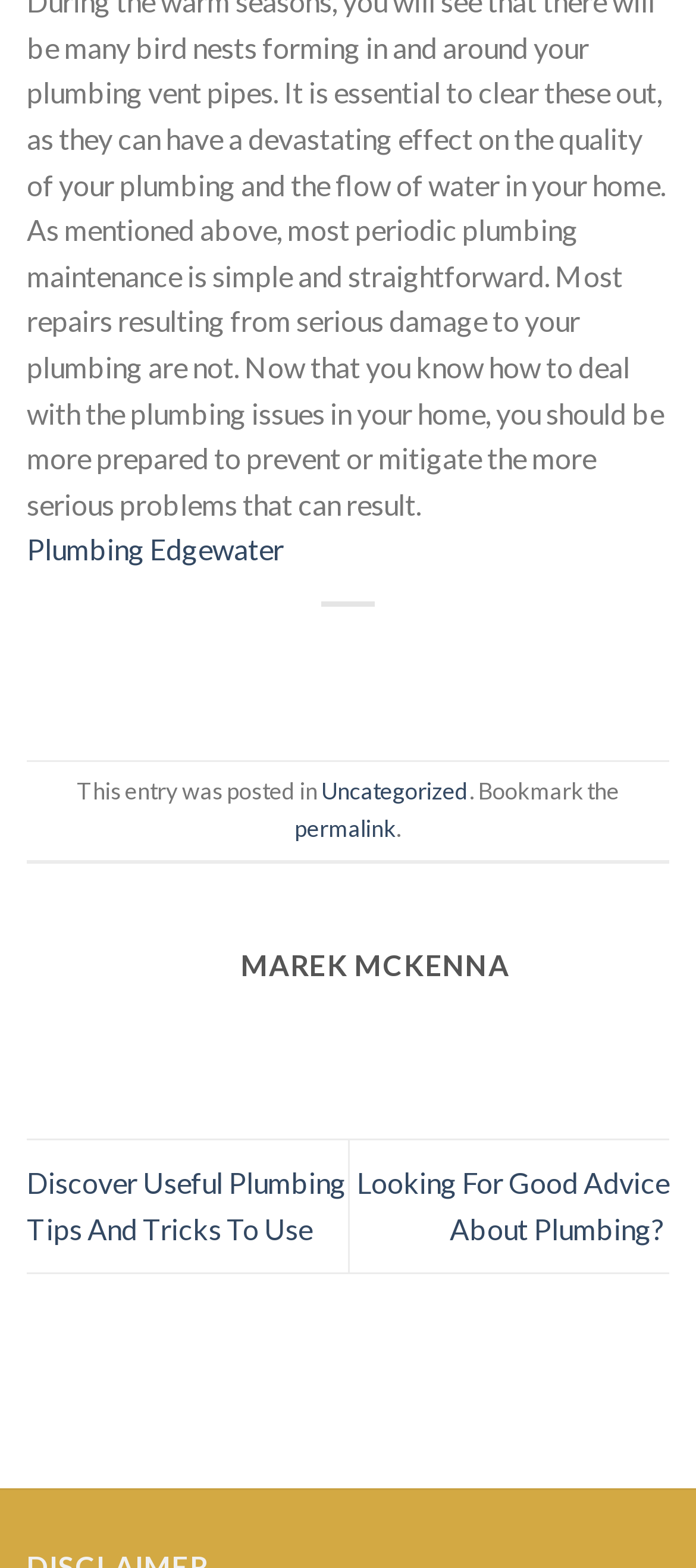What is the category of the article?
Craft a detailed and extensive response to the question.

The category of the article can be found in the FooterAsNonLandmark element, where the link with text 'Uncategorized' is present. This suggests that the article belongs to the 'Uncategorized' category.